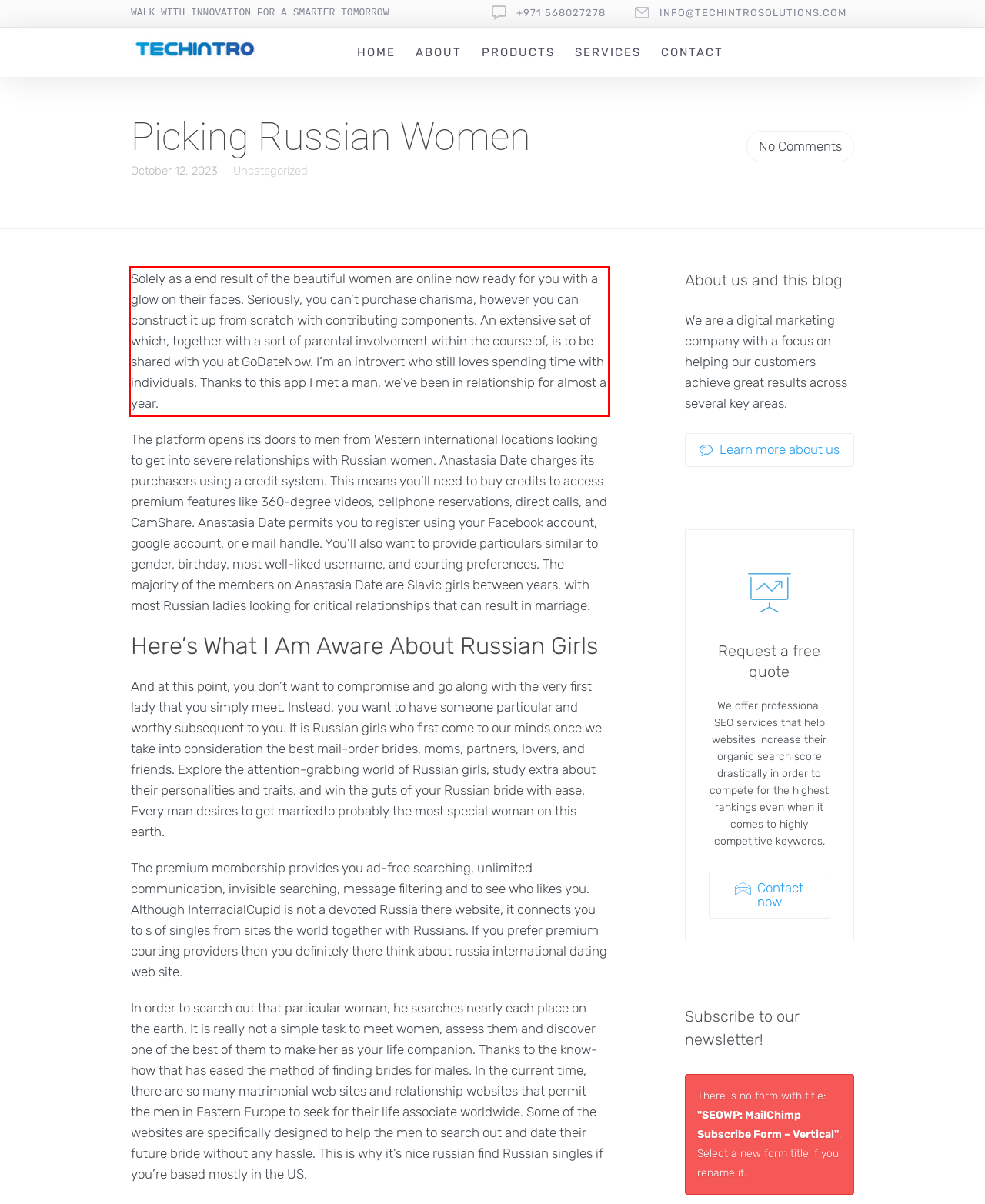Please extract the text content from the UI element enclosed by the red rectangle in the screenshot.

Solely as a end result of the beautiful women are online now ready for you with a glow on their faces. Seriously, you can’t purchase charisma, however you can construct it up from scratch with contributing components. An extensive set of which, together with a sort of parental involvement within the course of, is to be shared with you at GoDateNow. I’m an introvert who still loves spending time with individuals. Thanks to this app I met a man, we’ve been in relationship for almost a year.